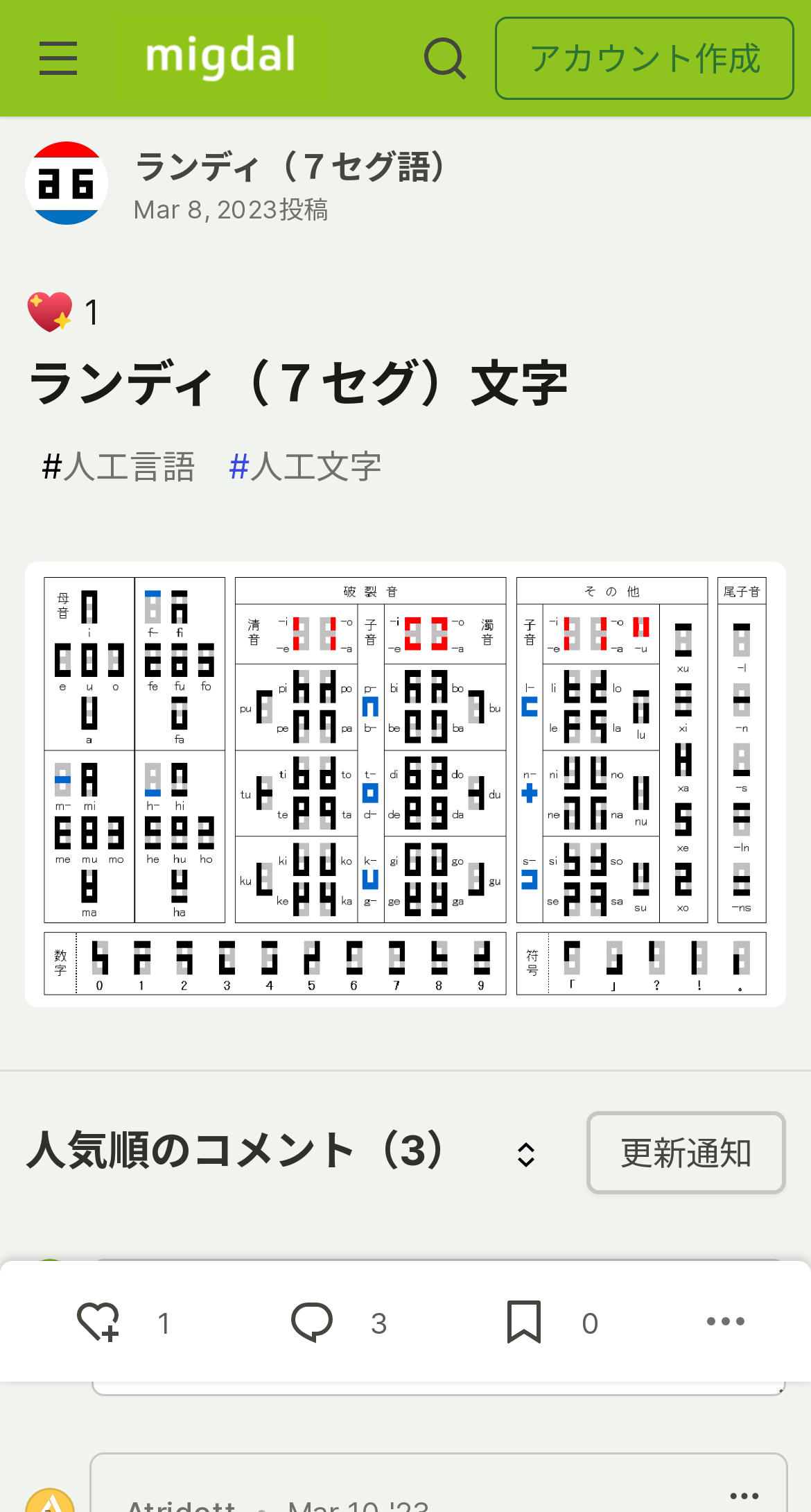Please determine the bounding box coordinates of the element to click in order to execute the following instruction: "Search for something". The coordinates should be four float numbers between 0 and 1, specified as [left, top, right, bottom].

[0.497, 0.011, 0.6, 0.066]